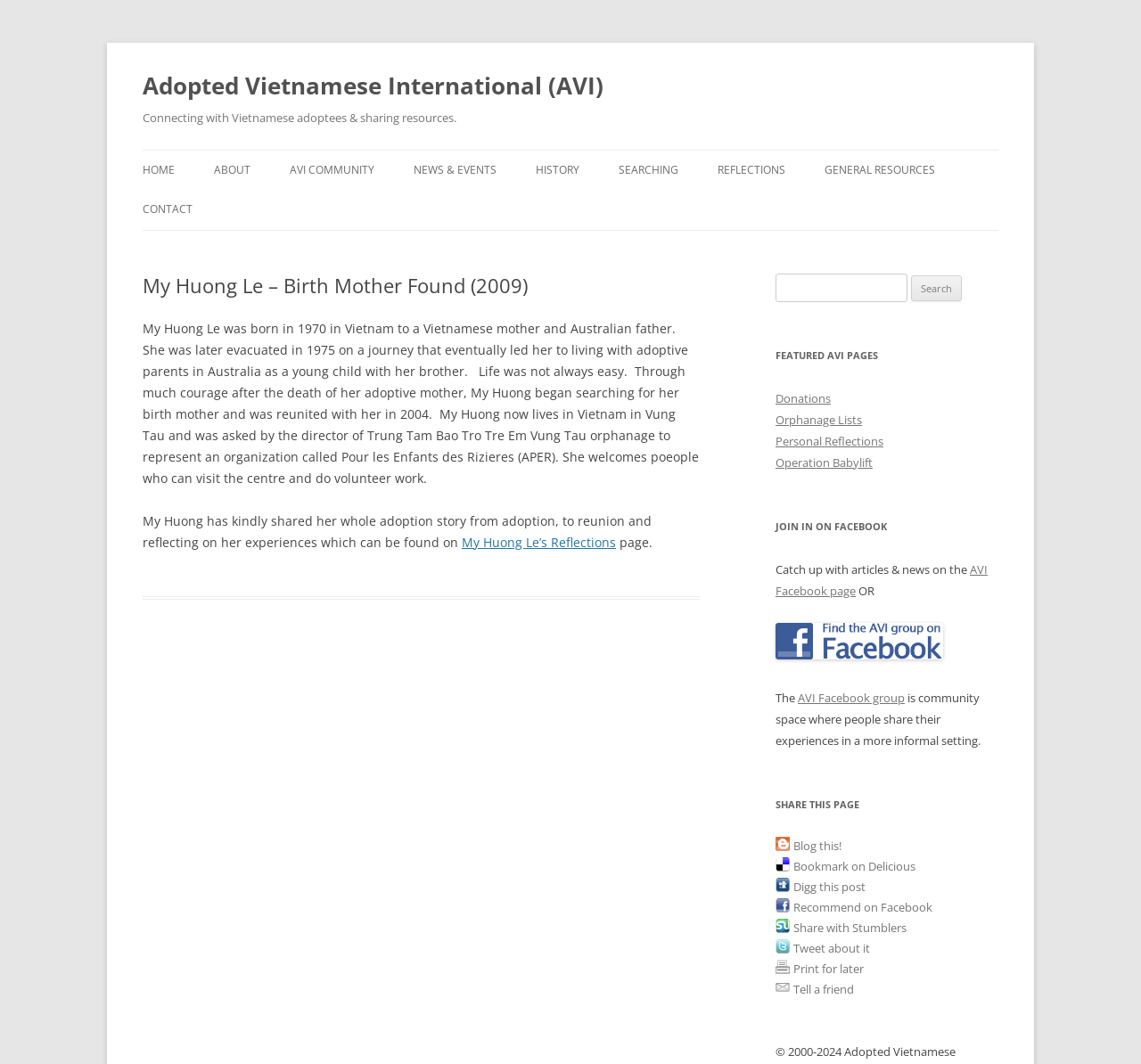Provide an in-depth caption for the elements present on the webpage.

This webpage is about Adopted Vietnamese International (AVI), an organization that connects Vietnamese adoptees and shares resources. At the top of the page, there is a heading that reads "Adopted Vietnamese International (AVI)" with a link to the organization's page. Below this, there is a brief description of the organization's purpose: "Connecting with Vietnamese adoptees & sharing resources."

The main content of the page is divided into several sections. On the left side, there is a navigation menu with links to various pages, including "HOME", "ABOUT", "AVI COMMUNITY", "NEWS & EVENTS", "HISTORY", "SEARCHING", "REFLECTIONS", "GENERAL RESOURCES", and "CONTACT".

In the main section, there is a story about My Huong Le, a Vietnamese adoptee who was born in 1970 and was reunited with her birth mother in 2004. The story is accompanied by a link to her reflections page.

Below this, there is a search bar where users can search for specific content on the website. Next to the search bar, there is a section titled "FEATURED AVI PAGES" with links to popular pages, including "Donations", "Orphanage Lists", "Personal Reflections", and "Operation Babylift".

Further down, there is a section that invites users to join the AVI community on Facebook, with a link to the AVI Facebook page and a Facebook group. There is also a section that allows users to share the page on various social media platforms, including Blog this!, Delicious, Digg, Facebook, StumbleUpon, Twitter, and Print for later.

At the very bottom of the page, there is a copyright notice that reads "© 2000-" followed by a year.